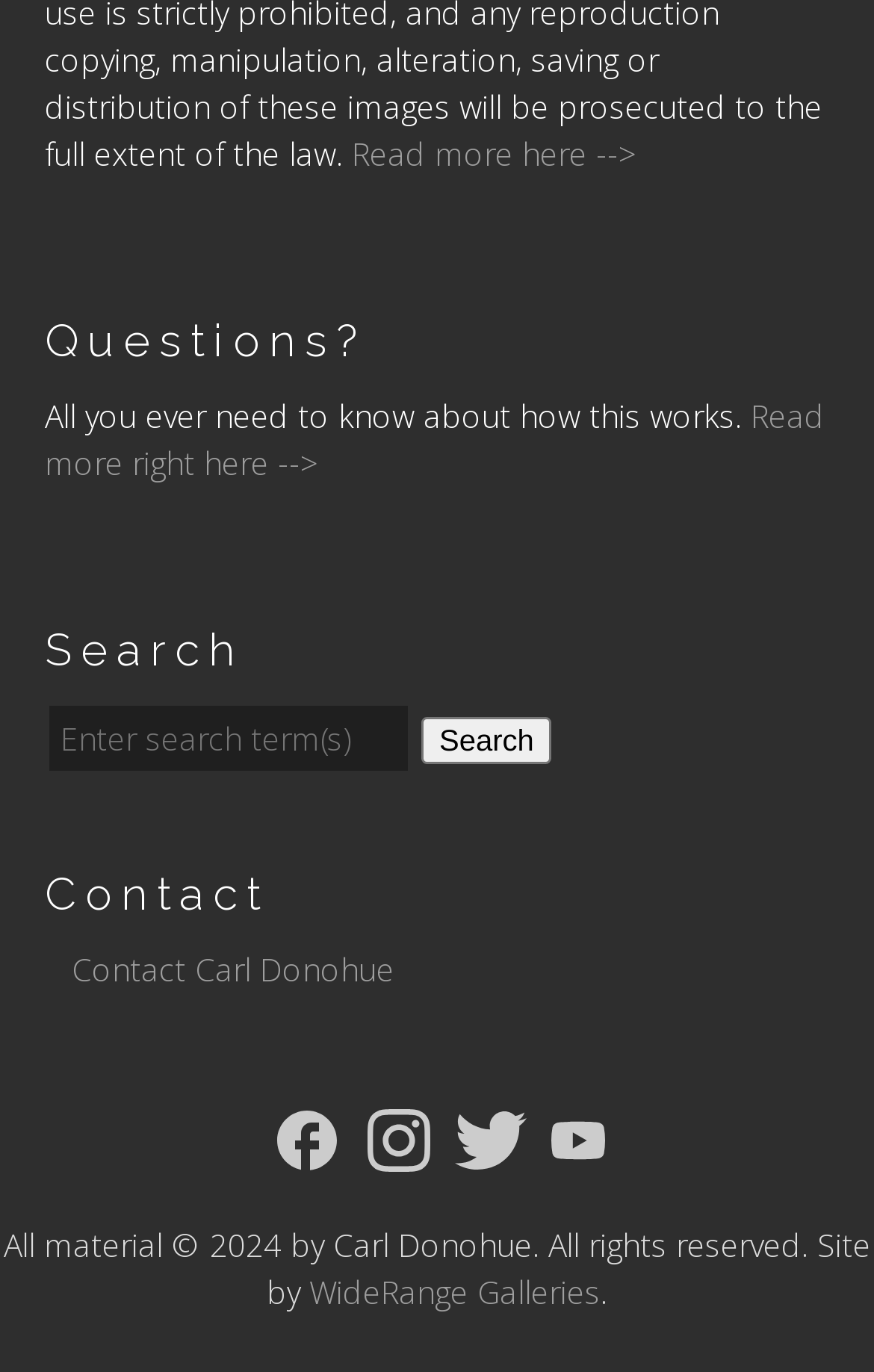What social media platforms can you follow the website on?
Based on the screenshot, give a detailed explanation to answer the question.

The webpage has links to follow the website on various social media platforms, including Facebook, Instagram, Twitter, and YouTube, each with its corresponding icon.